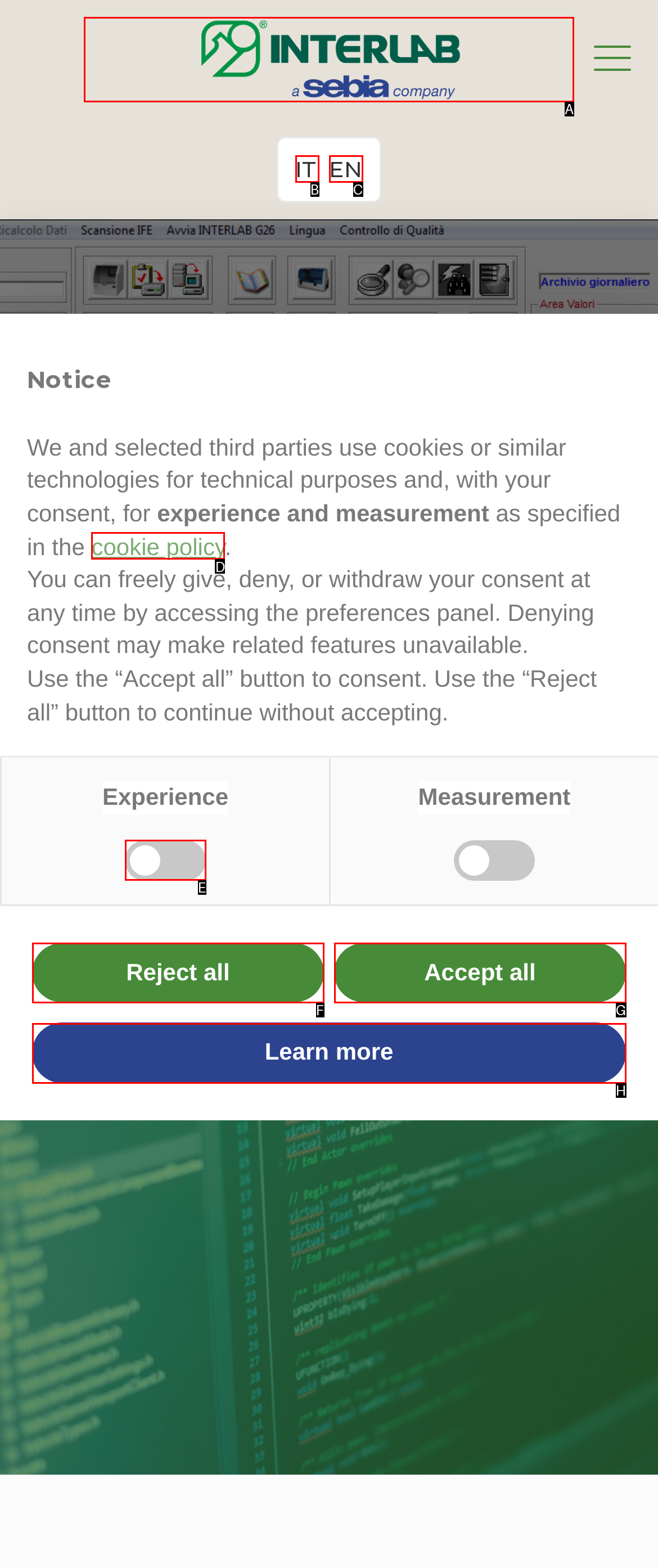Select the right option to accomplish this task: Click the Interlab link. Reply with the letter corresponding to the correct UI element.

A